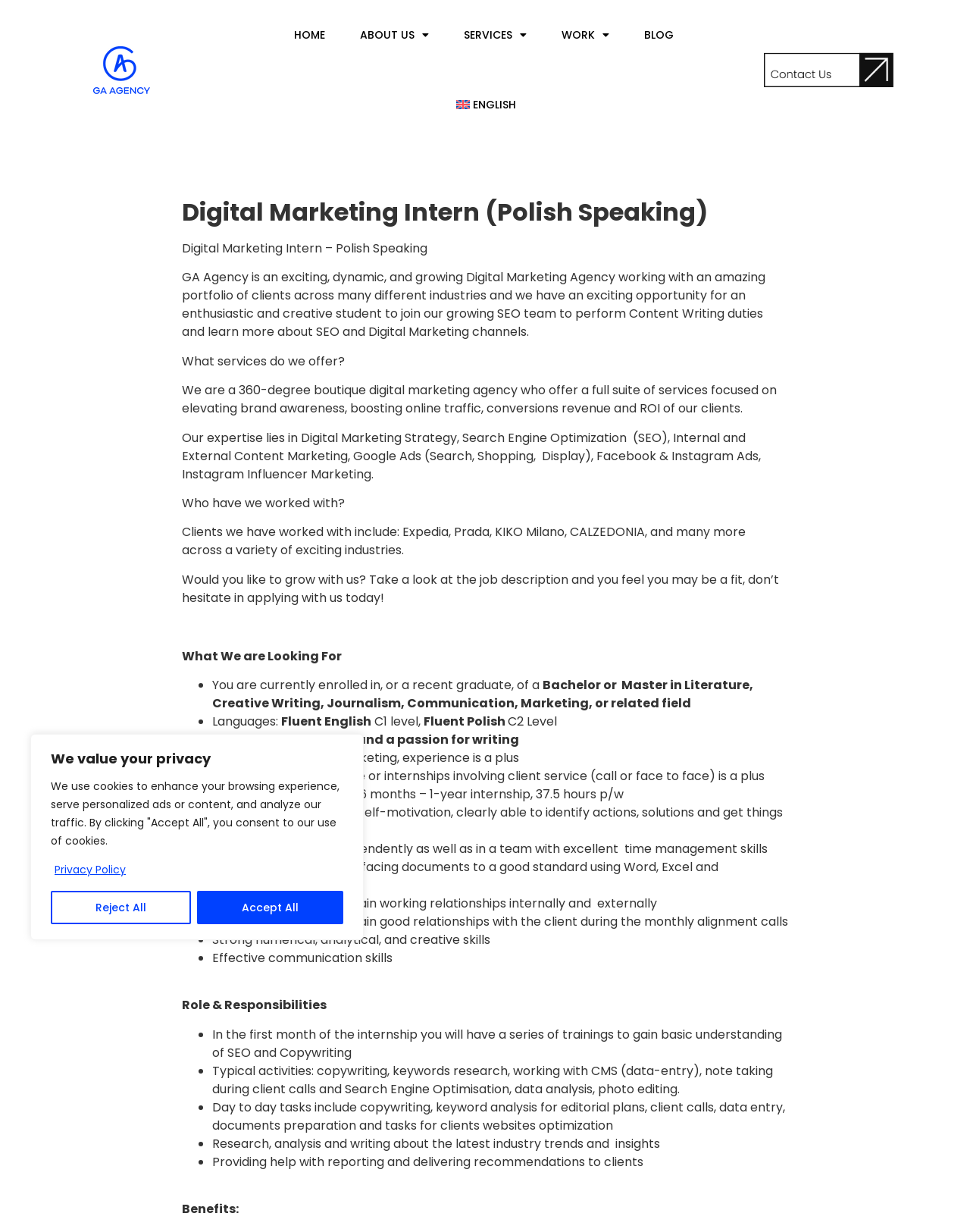Could you locate the bounding box coordinates for the section that should be clicked to accomplish this task: "Click ABOUT US".

[0.355, 0.0, 0.458, 0.057]